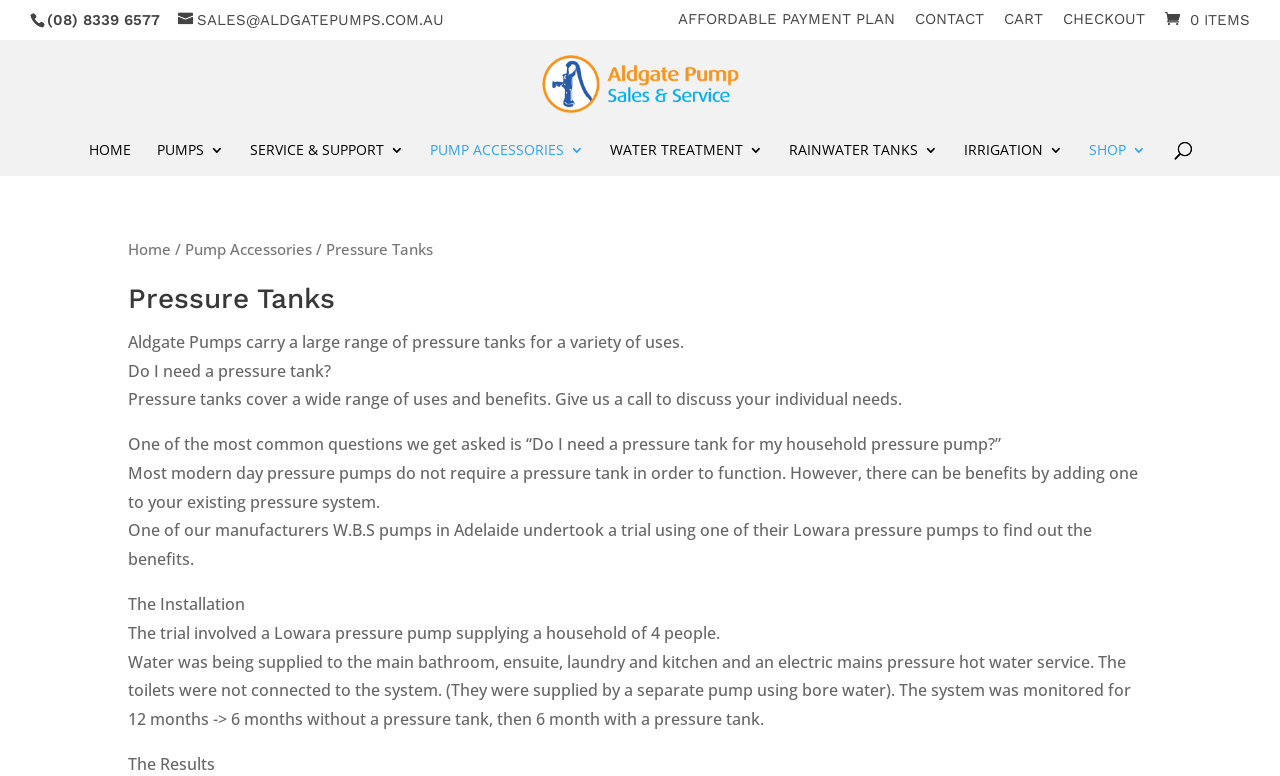Pinpoint the bounding box coordinates for the area that should be clicked to perform the following instruction: "Send an email to sales".

[0.139, 0.014, 0.347, 0.038]